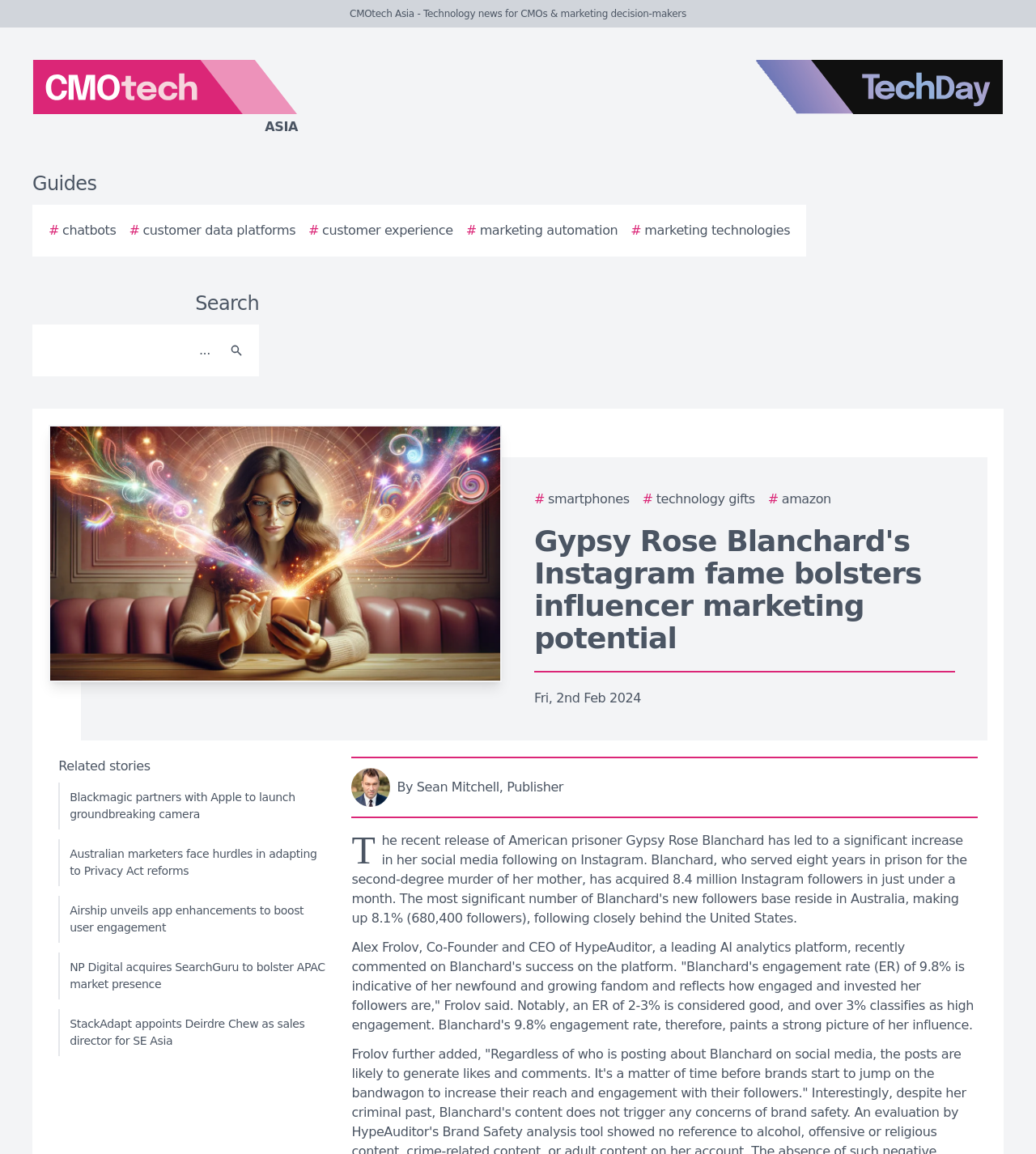Summarize the webpage with a detailed and informative caption.

The webpage appears to be an article from CMOtech Asia, a technology news website for chief marketing officers and marketing decision-makers. At the top of the page, there is a logo of CMOtech Asia on the left and a logo of TechDay on the right. Below the logos, there are several links to guides, including chatbots, customer data platforms, customer experience, marketing automation, and marketing technologies.

On the top right corner, there is a search bar with a search button. Below the search bar, there is a heading that reads "Gypsy Rose Blanchard's Instagram fame bolsters influencer marketing potential" with a publication date "Fri, 2nd Feb 2024" below it. 

To the right of the heading, there is an author image and a link to the author's profile. The main article discusses Gypsy Rose Blanchard's success on Instagram, with a quote from Alex Frolov, Co-Founder and CEO of HypeAuditor, an AI analytics platform. The article highlights Blanchard's impressive engagement rate of 9.8% on Instagram.

Below the article, there is a section titled "Related stories" with five links to other news articles, including "Blackmagic partners with Apple to launch groundbreaking camera", "Australian marketers face hurdles in adapting to Privacy Act reforms", "Airship unveils app enhancements to boost user engagement", "NP Digital acquires SearchGuru to bolster APAC market presence", and "StackAdapt appoints Deirdre Chew as sales director for SE Asia".